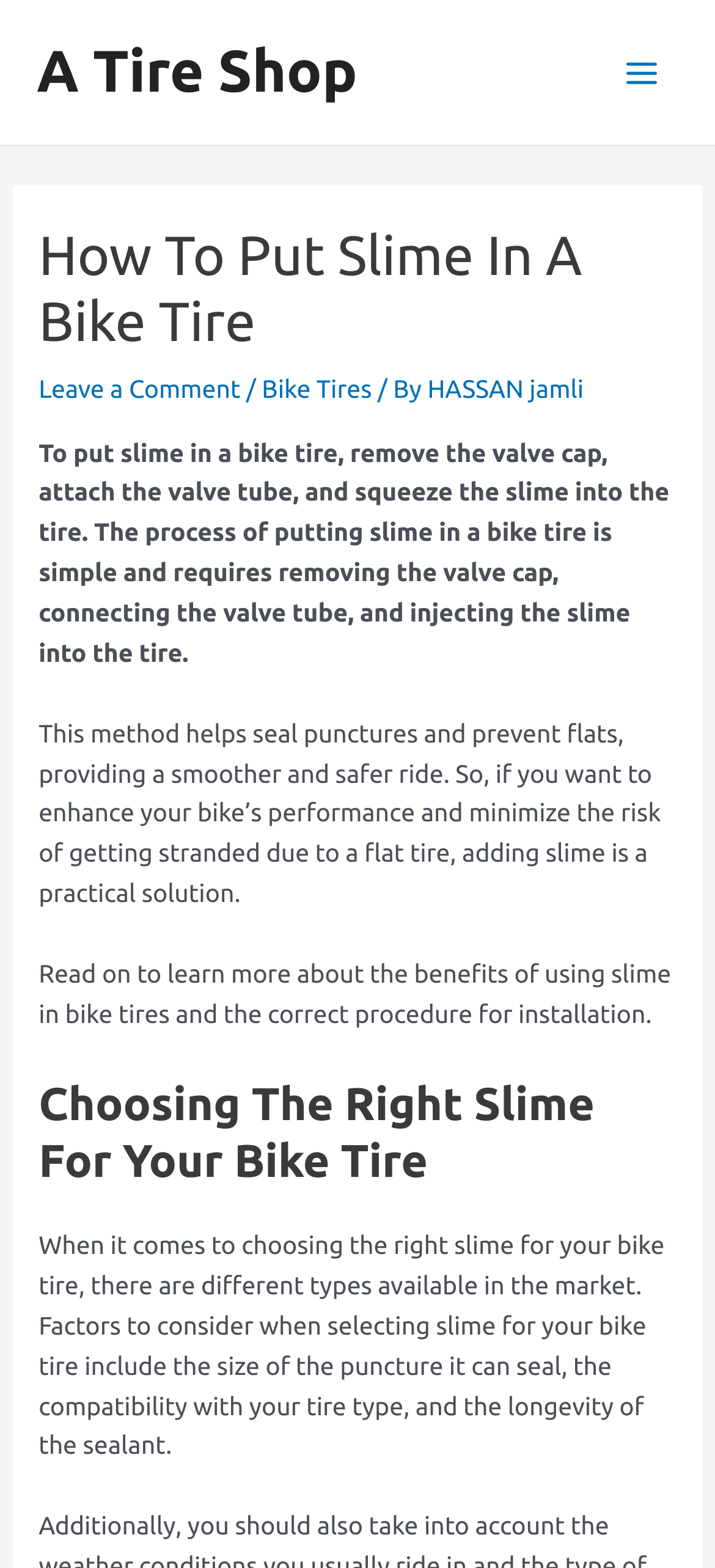Provide a brief response in the form of a single word or phrase:
What is the first step to put slime in a bike tire?

Remove the valve cap